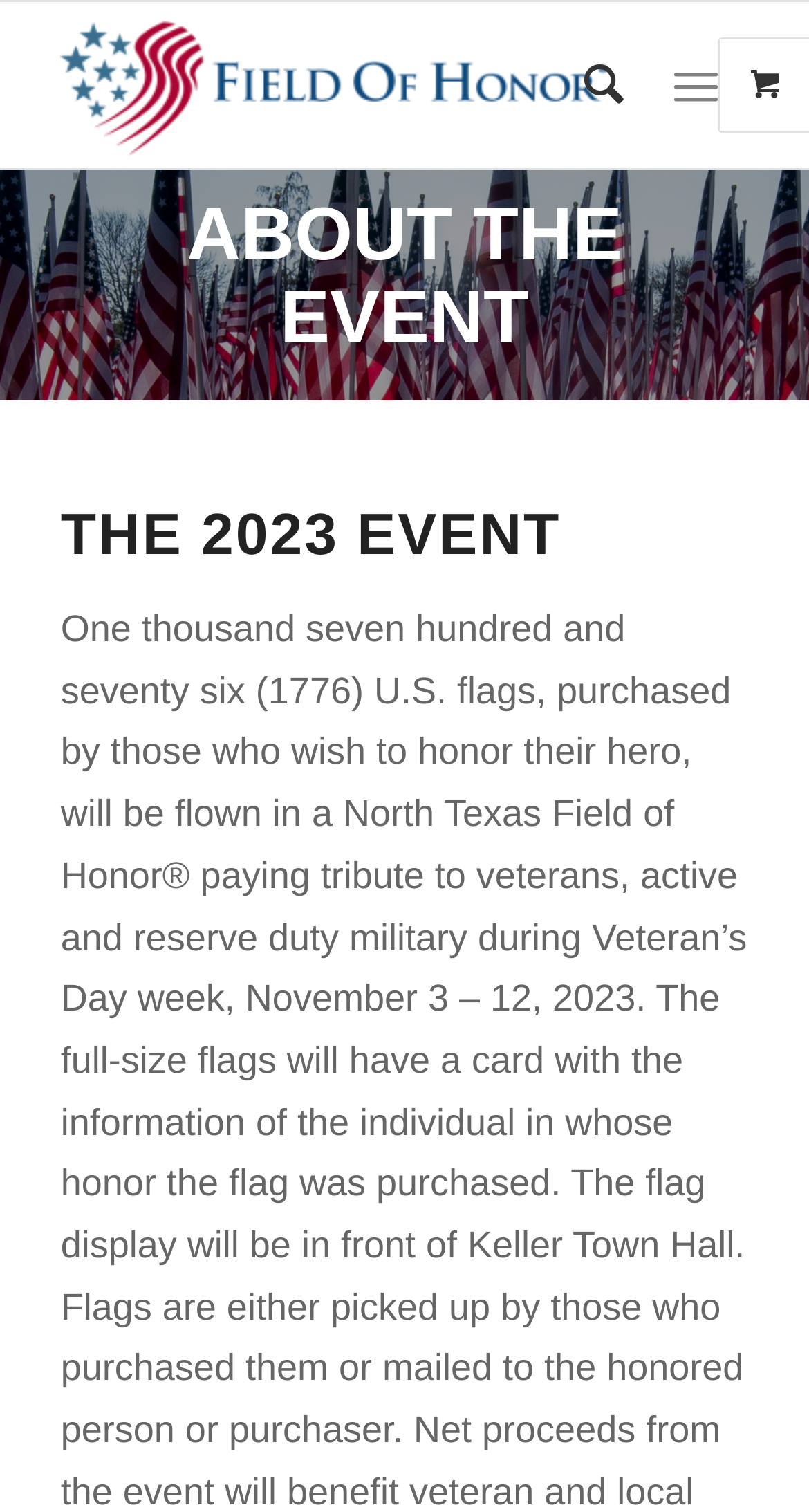What is the purpose of the image at the top?
Answer briefly with a single word or phrase based on the image.

Background or decoration